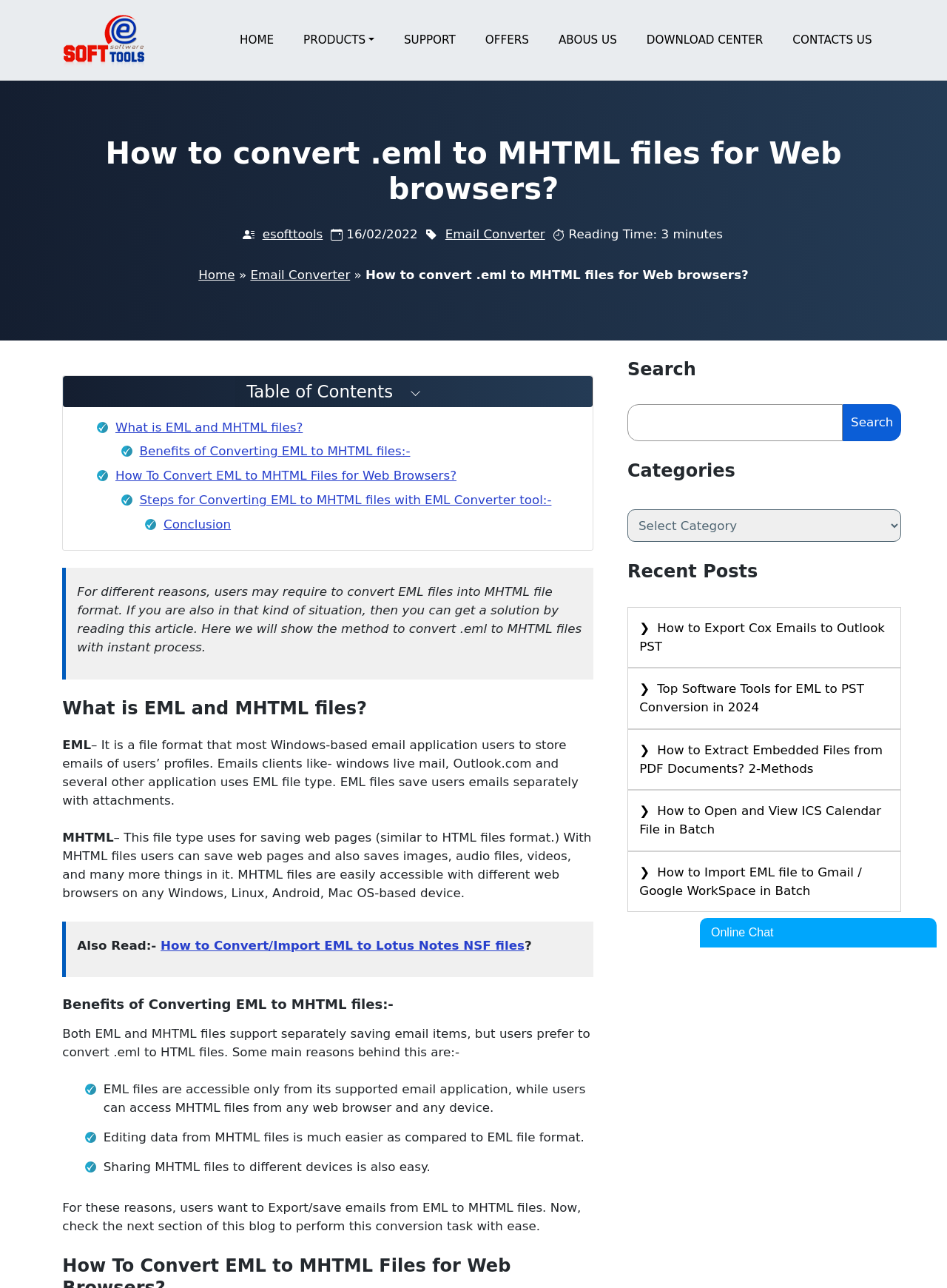Locate the bounding box coordinates of the UI element described by: "Search". The bounding box coordinates should consist of four float numbers between 0 and 1, i.e., [left, top, right, bottom].

[0.89, 0.314, 0.952, 0.342]